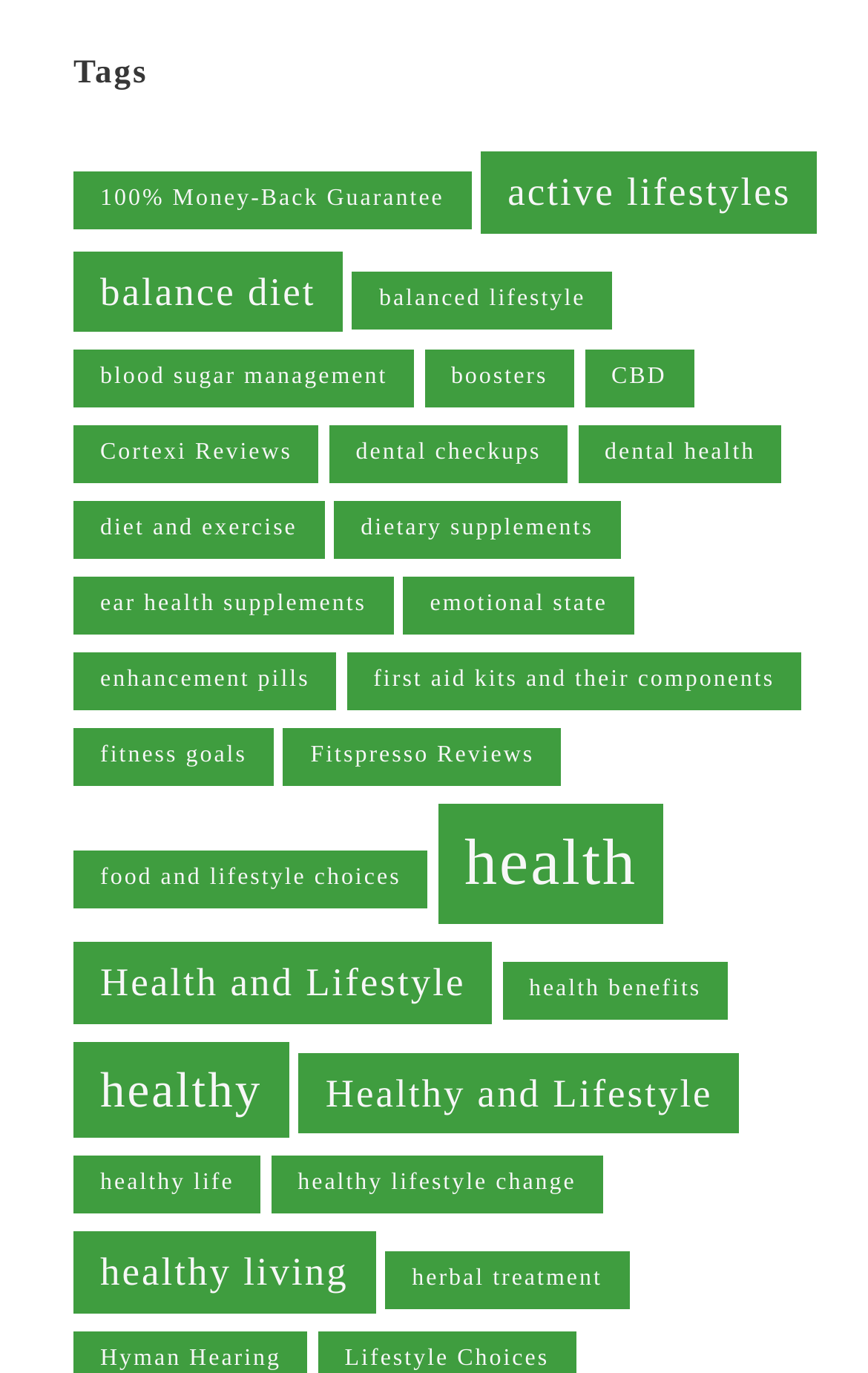Please reply to the following question with a single word or a short phrase:
How many categories are there on this webpage?

More than 20